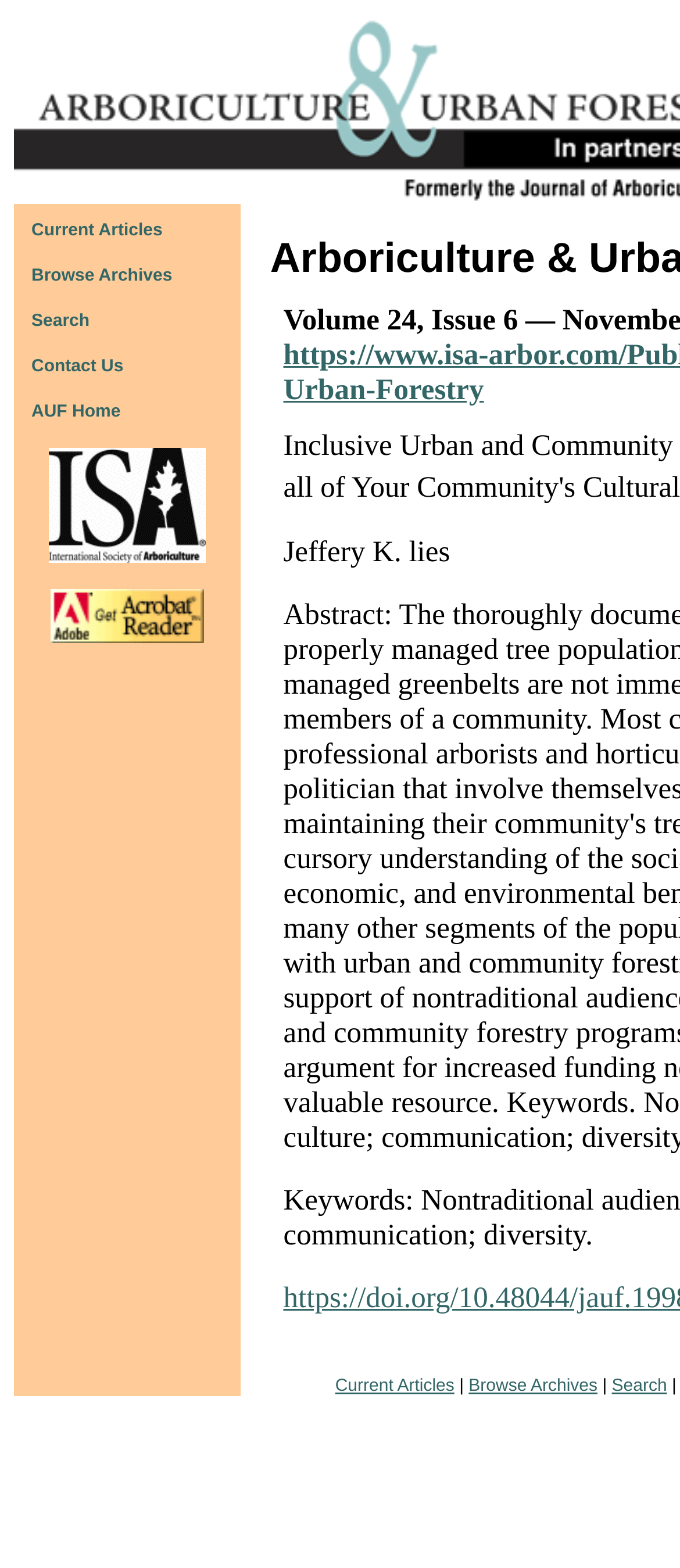Locate the coordinates of the bounding box for the clickable region that fulfills this instruction: "Get Acrobat Reader".

[0.074, 0.396, 0.3, 0.415]